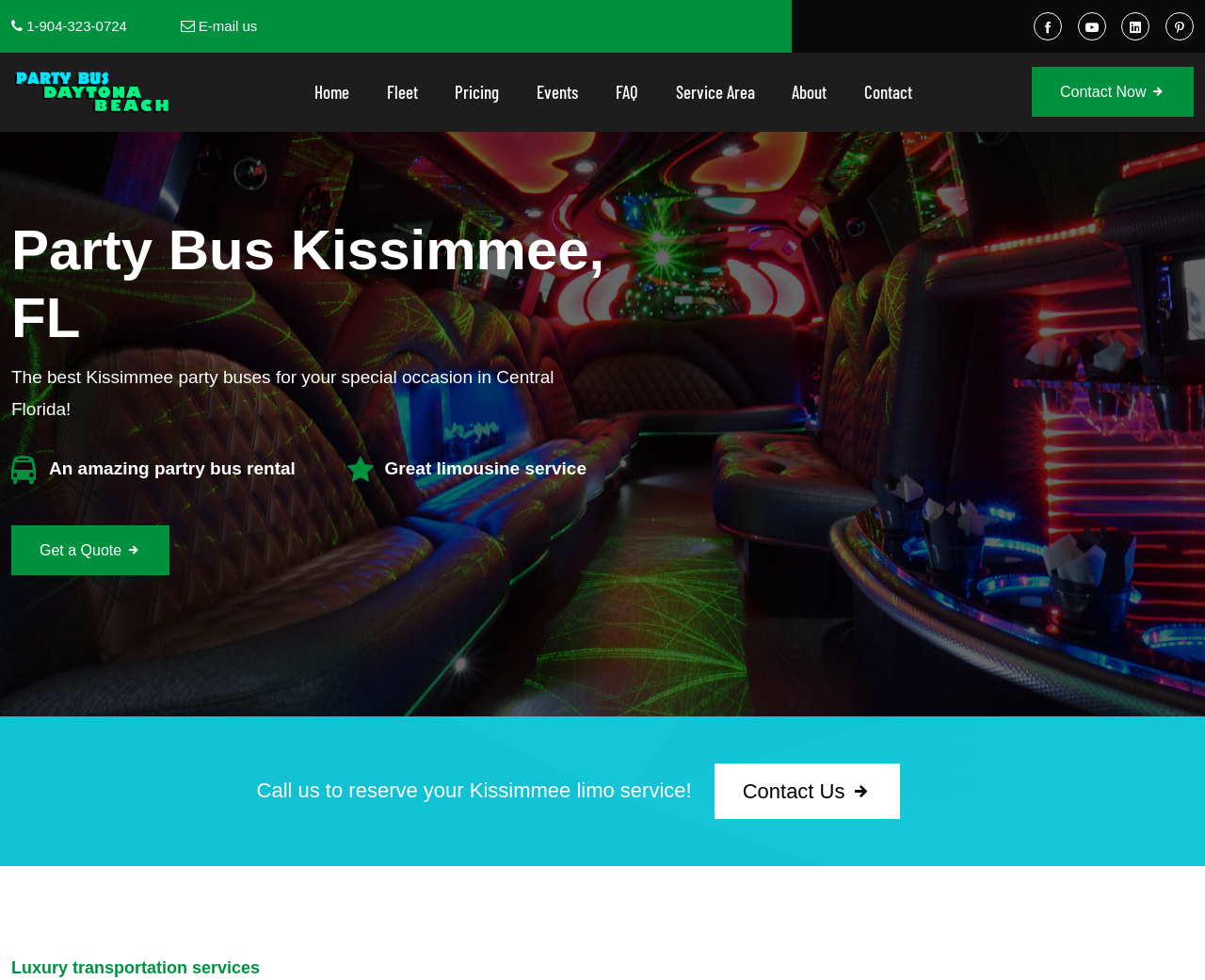Craft a detailed narrative of the webpage's structure and content.

This webpage is about Party Bus Rental Kissimmee FL, a leading provider of party bus rental services in Kissimmee, Florida. At the top left corner, there are two phone numbers and an email address for contact. On the top right corner, there are four social media icons. 

Below the contact information, there is a navigation menu with seven links: Home, Fleet, Pricing, Events, FAQ, Service Area, and About. 

The main content of the webpage is divided into three sections. The first section has a heading "Party Bus Kissimmee, FL" and a paragraph describing the service. There is also a link to "party bus daytona beach" with an accompanying image. 

The second section has two headings, "An amazing party bus rental" and "Great limousine service", but no detailed text. 

The third section has a call-to-action link "Get a Quote" and a paragraph encouraging users to call to reserve their Kissimmee limo service. There is also a link to "Contact Us" at the bottom right corner. 

Finally, at the very bottom of the webpage, there is a footer with a brief description of the luxury transportation services offered.